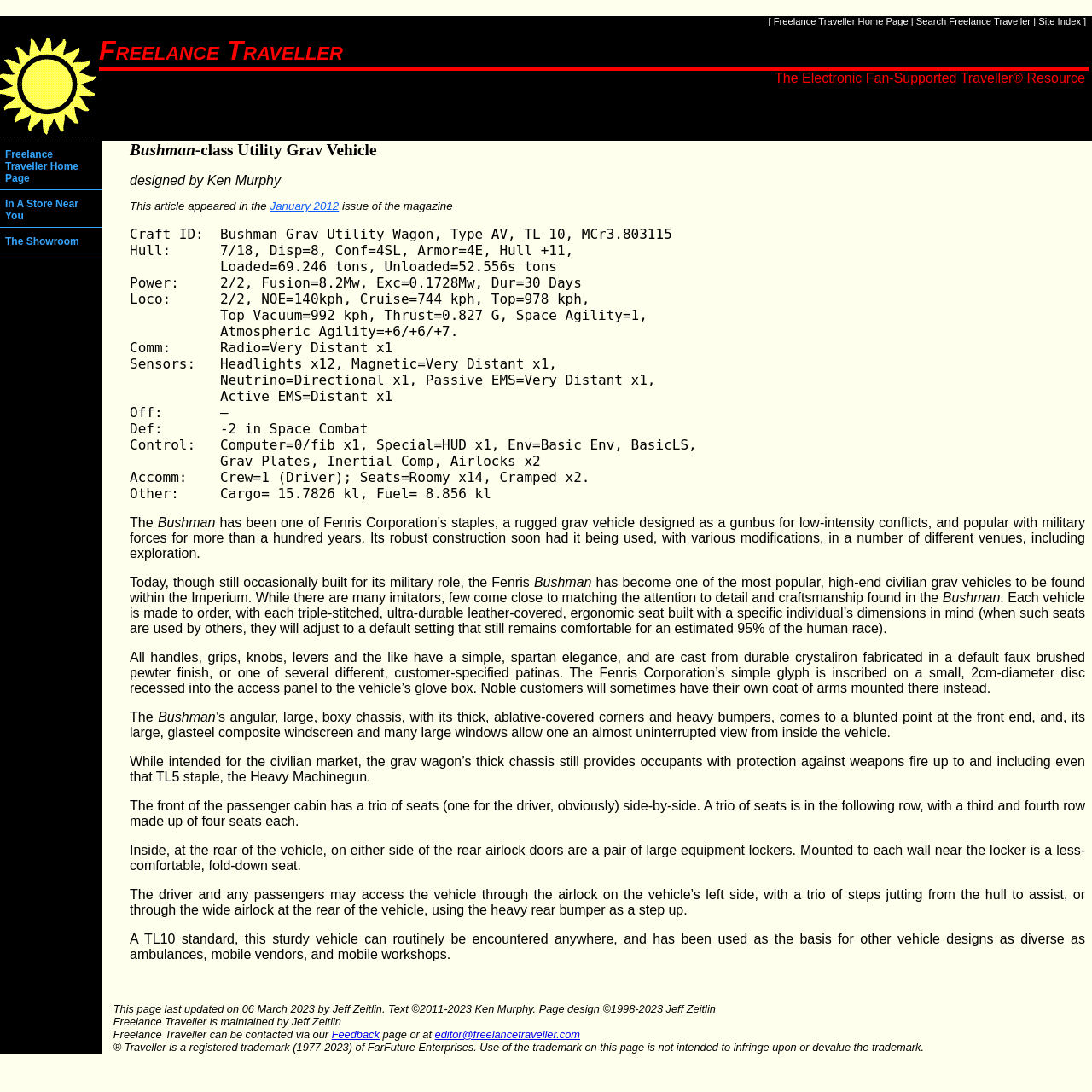What is the top speed of the Bushman grav utility vehicle?
Look at the image and answer the question using a single word or phrase.

978 kph